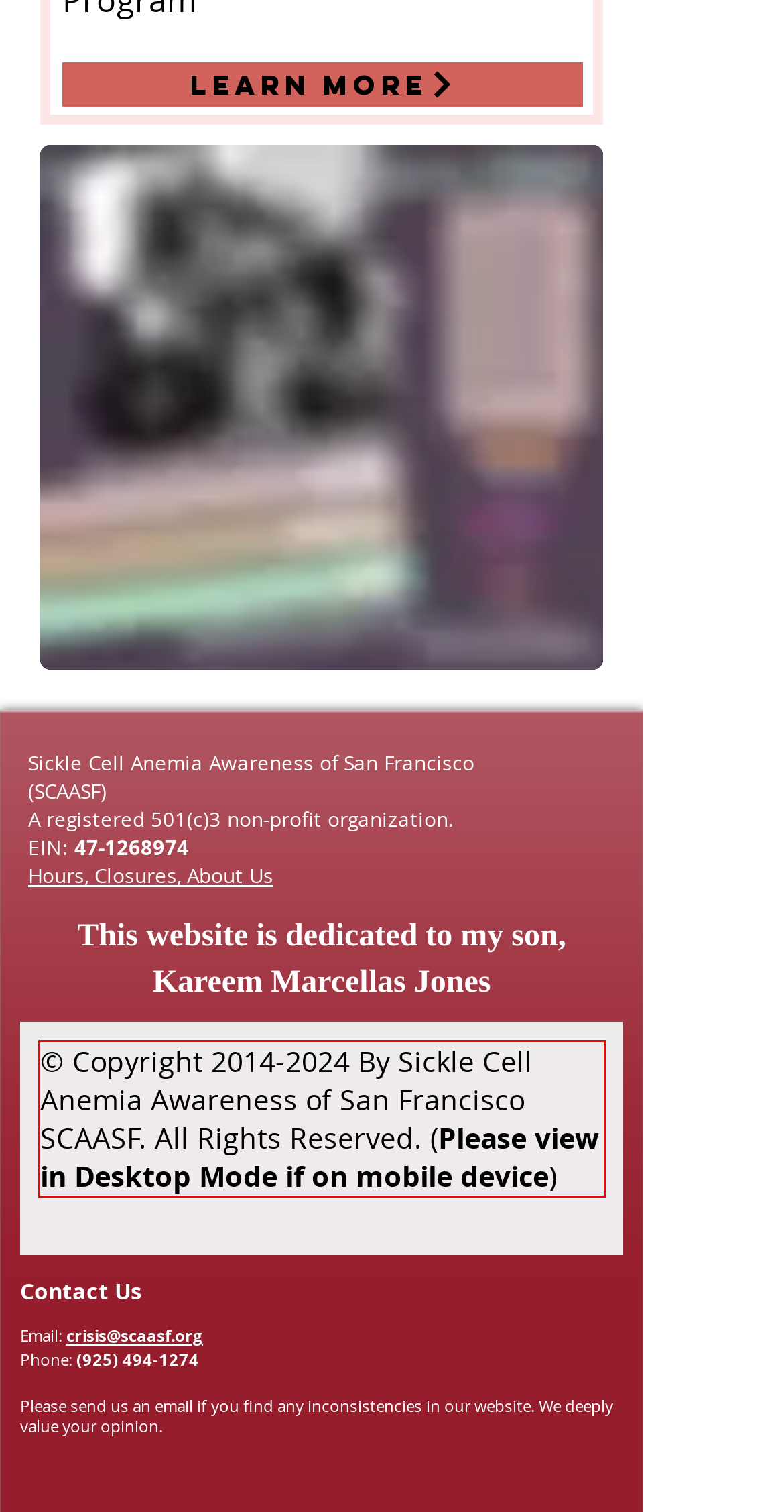You have a screenshot with a red rectangle around a UI element. Recognize and extract the text within this red bounding box using OCR.

© Copyright 2014-2024 By Sickle Cell Anemia Awareness of San Francisco SCAASF. All Rights Reserved. (Please view in Desktop Mode if on mobile device)